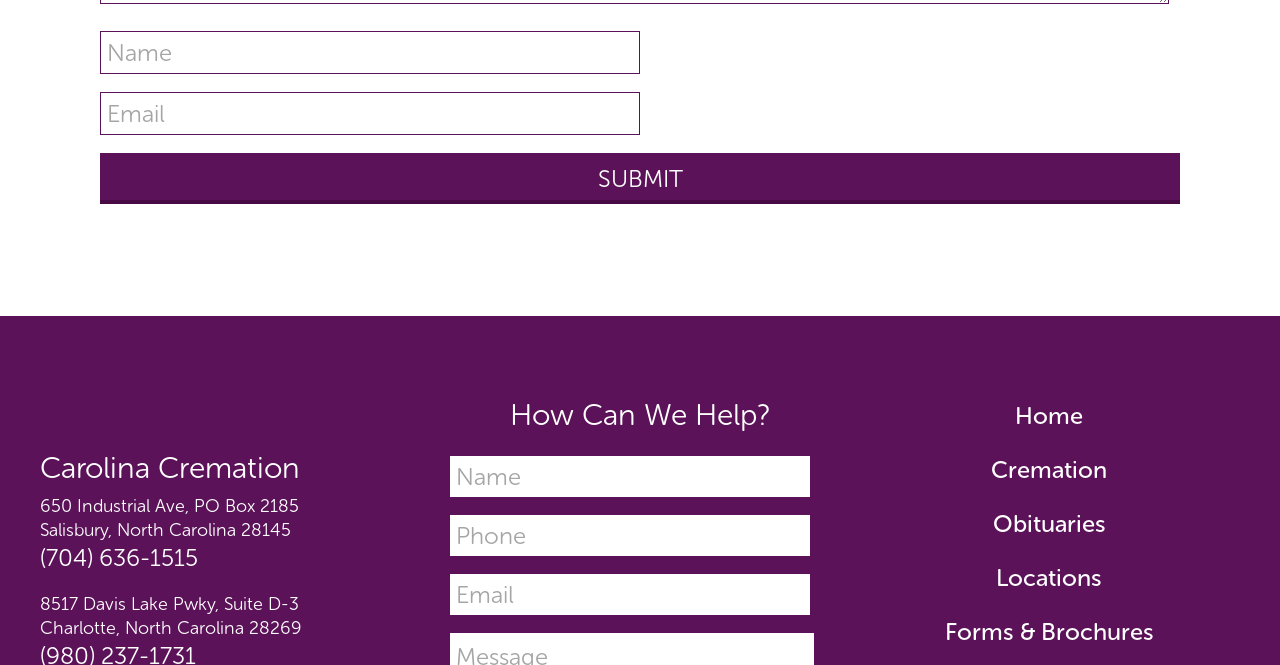Select the bounding box coordinates of the element I need to click to carry out the following instruction: "Fill out the form".

[0.351, 0.685, 0.634, 0.749]